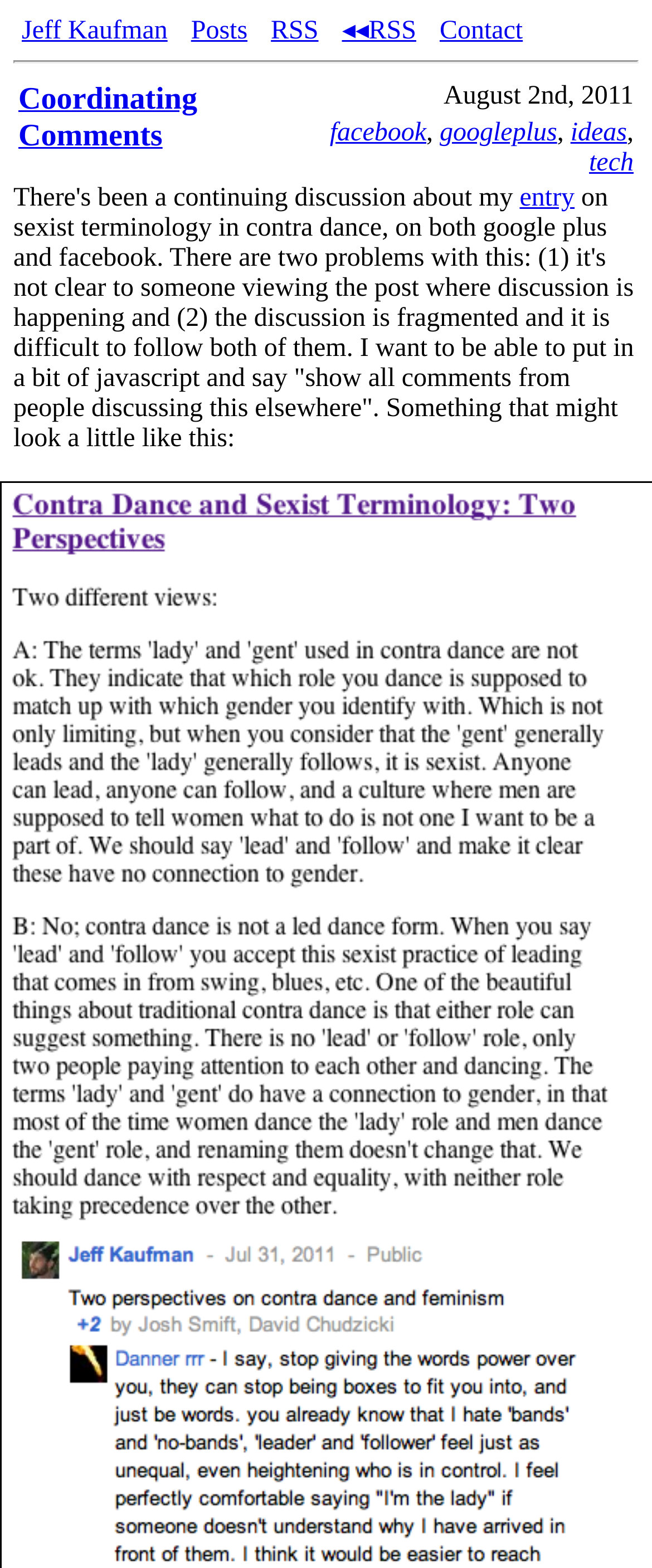What is the topic of discussion?
Respond with a short answer, either a single word or a phrase, based on the image.

sexist terminology in contra dance